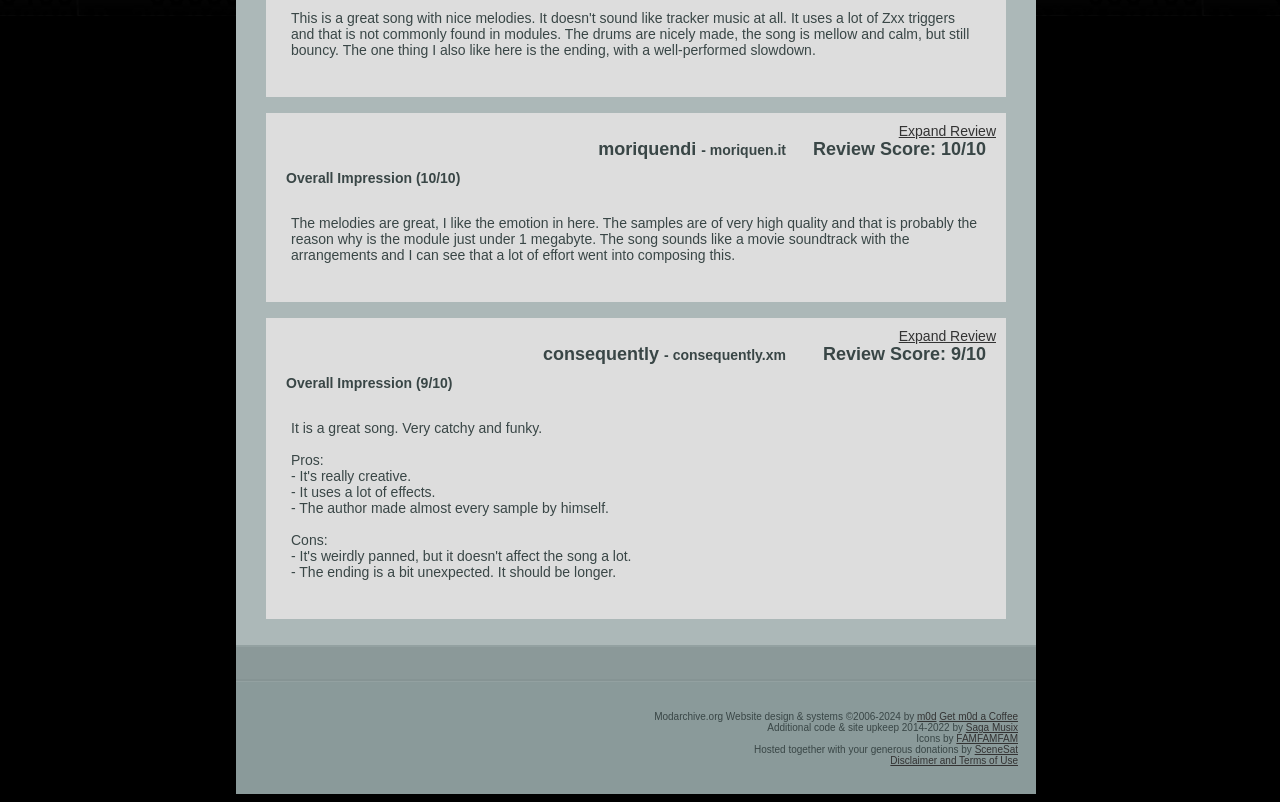Using the description: "SceneSat", determine the UI element's bounding box coordinates. Ensure the coordinates are in the format of four float numbers between 0 and 1, i.e., [left, top, right, bottom].

[0.761, 0.928, 0.795, 0.941]